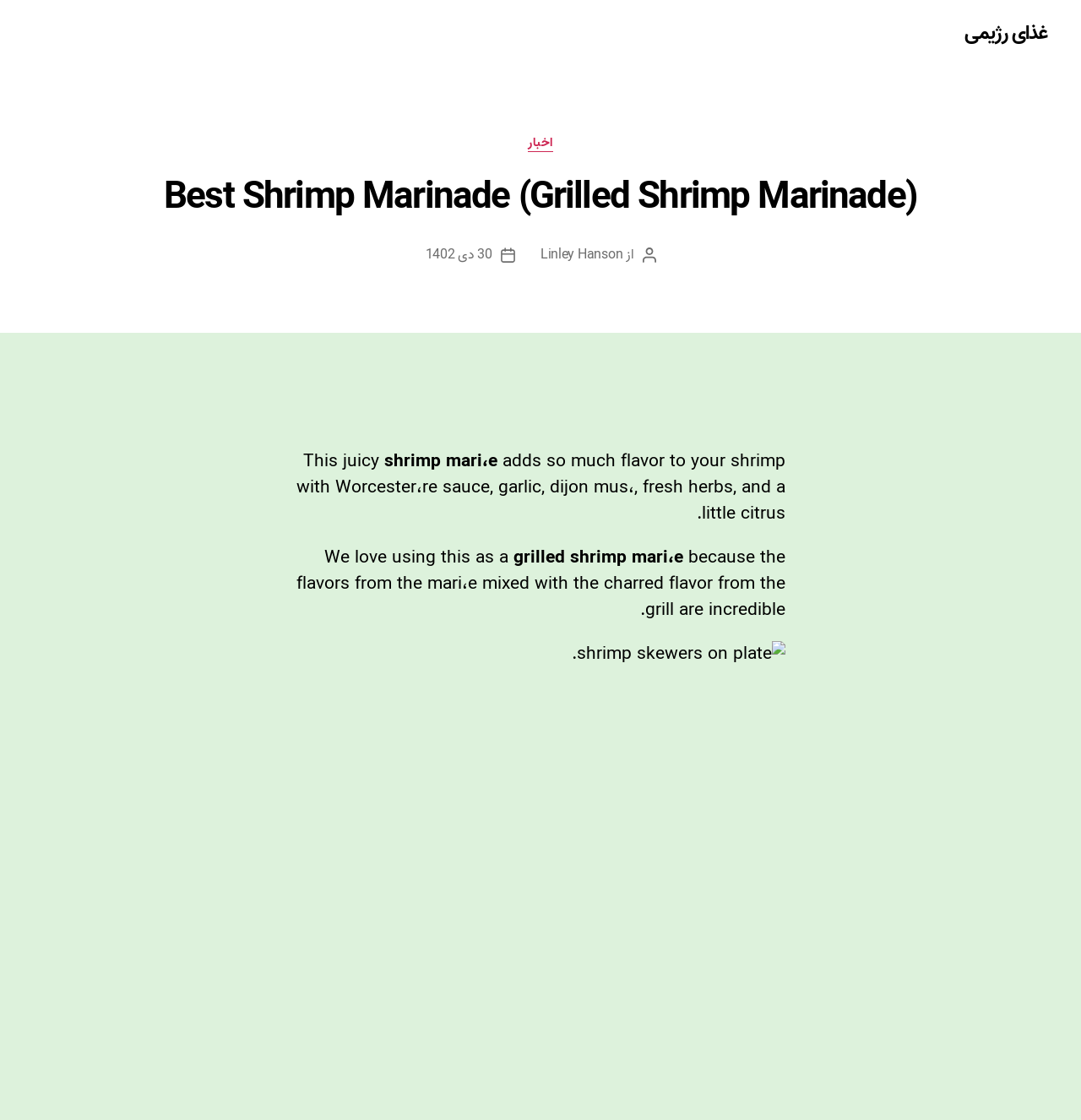What type of dish is being described?
Provide a concise answer using a single word or phrase based on the image.

Shrimp marinade